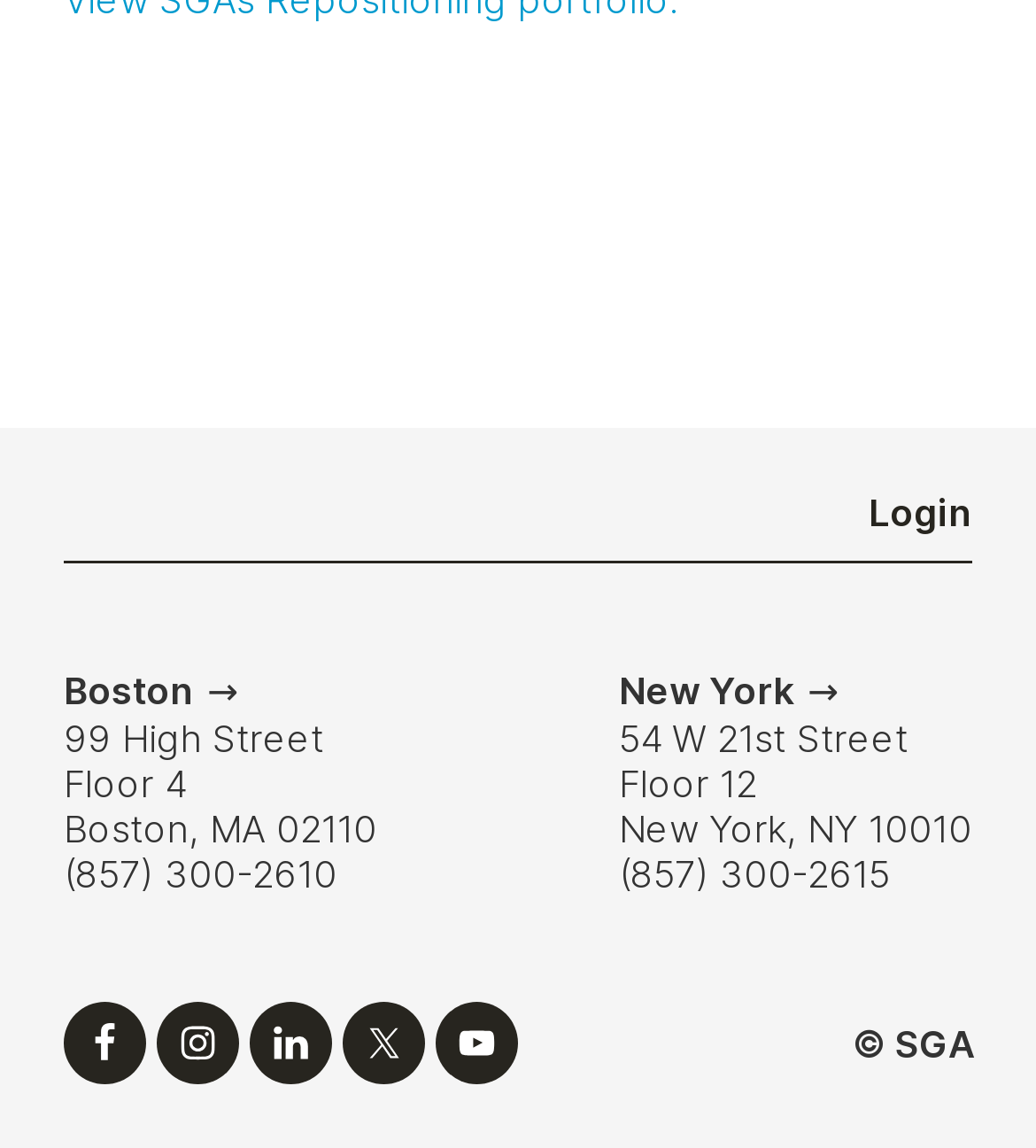What is the copyright information at the bottom of the webpage?
Please analyze the image and answer the question with as much detail as possible.

I found the copyright information by looking at the static text element at the bottom of the webpage, which states '© SGA'. This indicates that the content on the webpage is copyrighted by SGA.